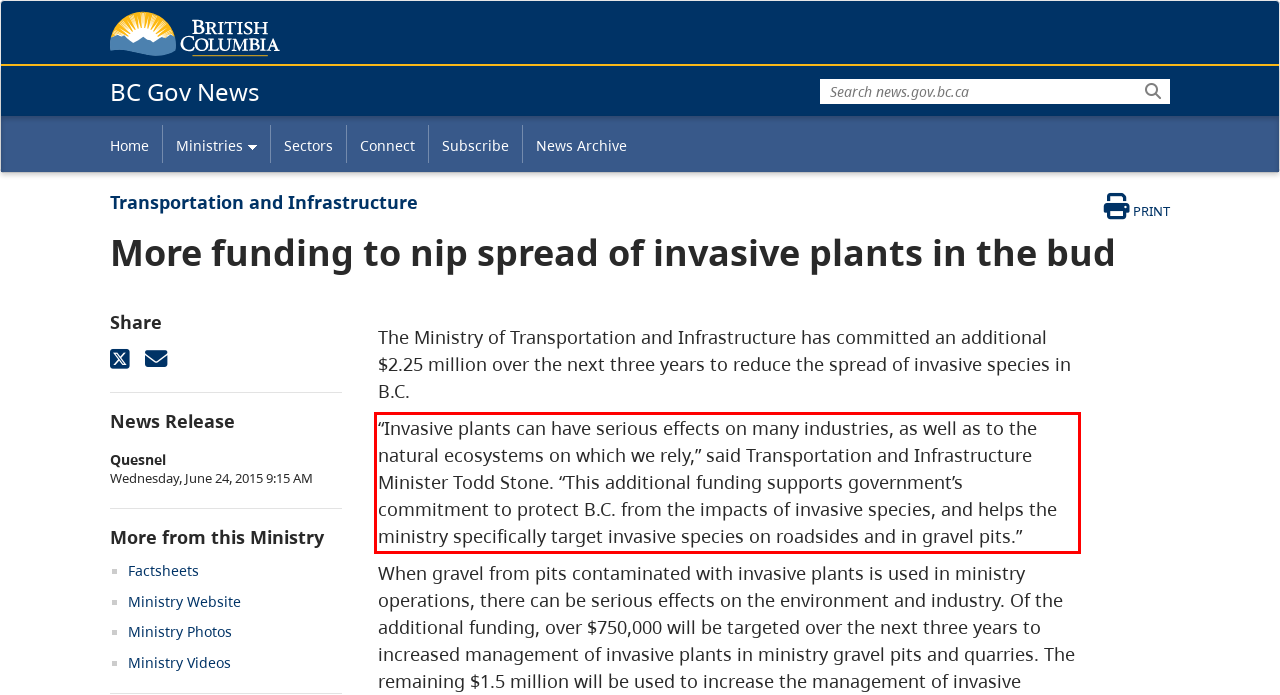You have a webpage screenshot with a red rectangle surrounding a UI element. Extract the text content from within this red bounding box.

“Invasive plants can have serious effects on many industries, as well as to the natural ecosystems on which we rely,” said Transportation and Infrastructure Minister Todd Stone. “This additional funding supports government’s commitment to protect B.C. from the impacts of invasive species, and helps the ministry specifically target invasive species on roadsides and in gravel pits.”